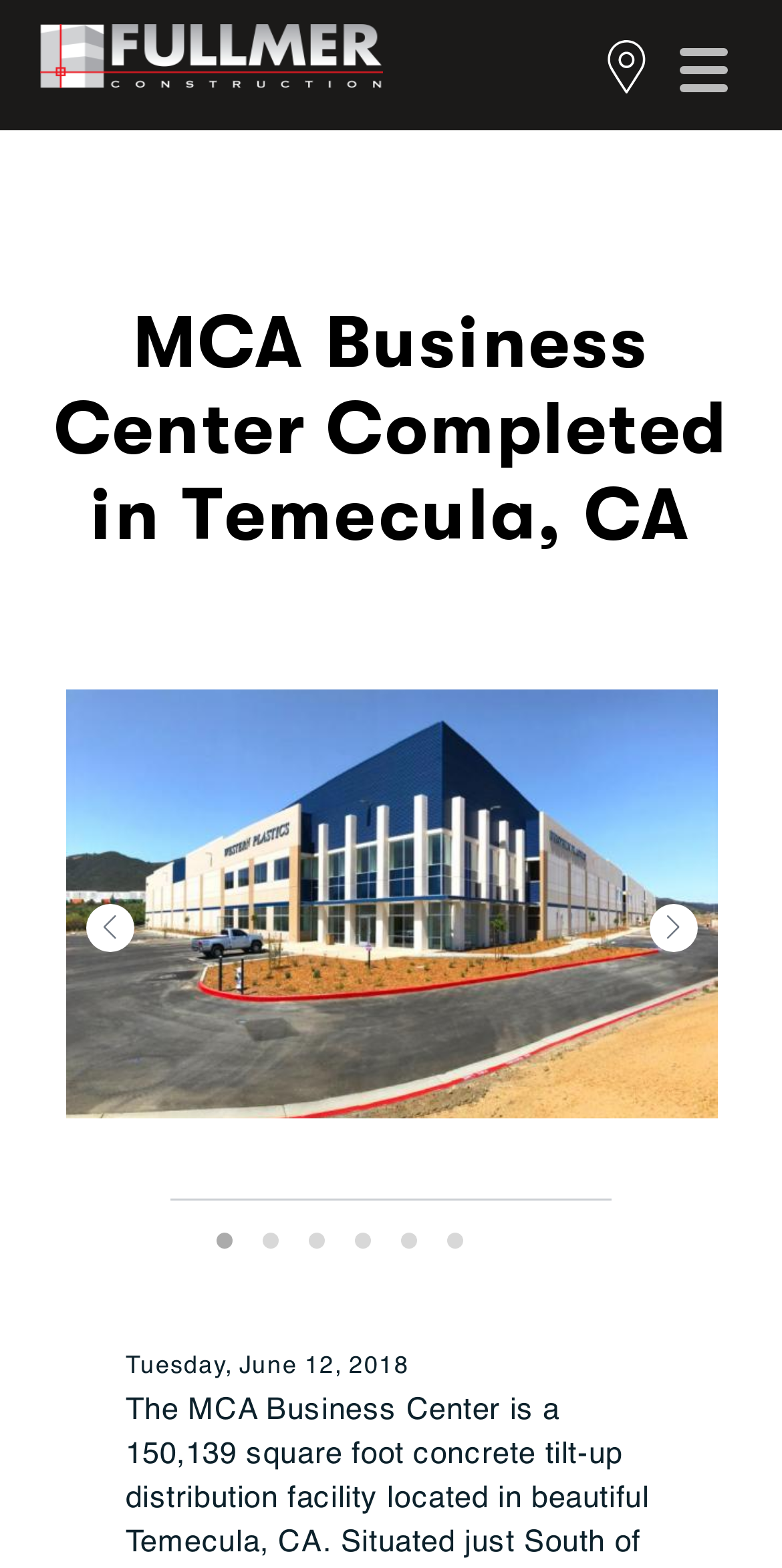Extract the bounding box coordinates of the UI element described: "aria-label="Previous slide"". Provide the coordinates in the format [left, top, right, bottom] with values ranging from 0 to 1.

[0.109, 0.576, 0.171, 0.607]